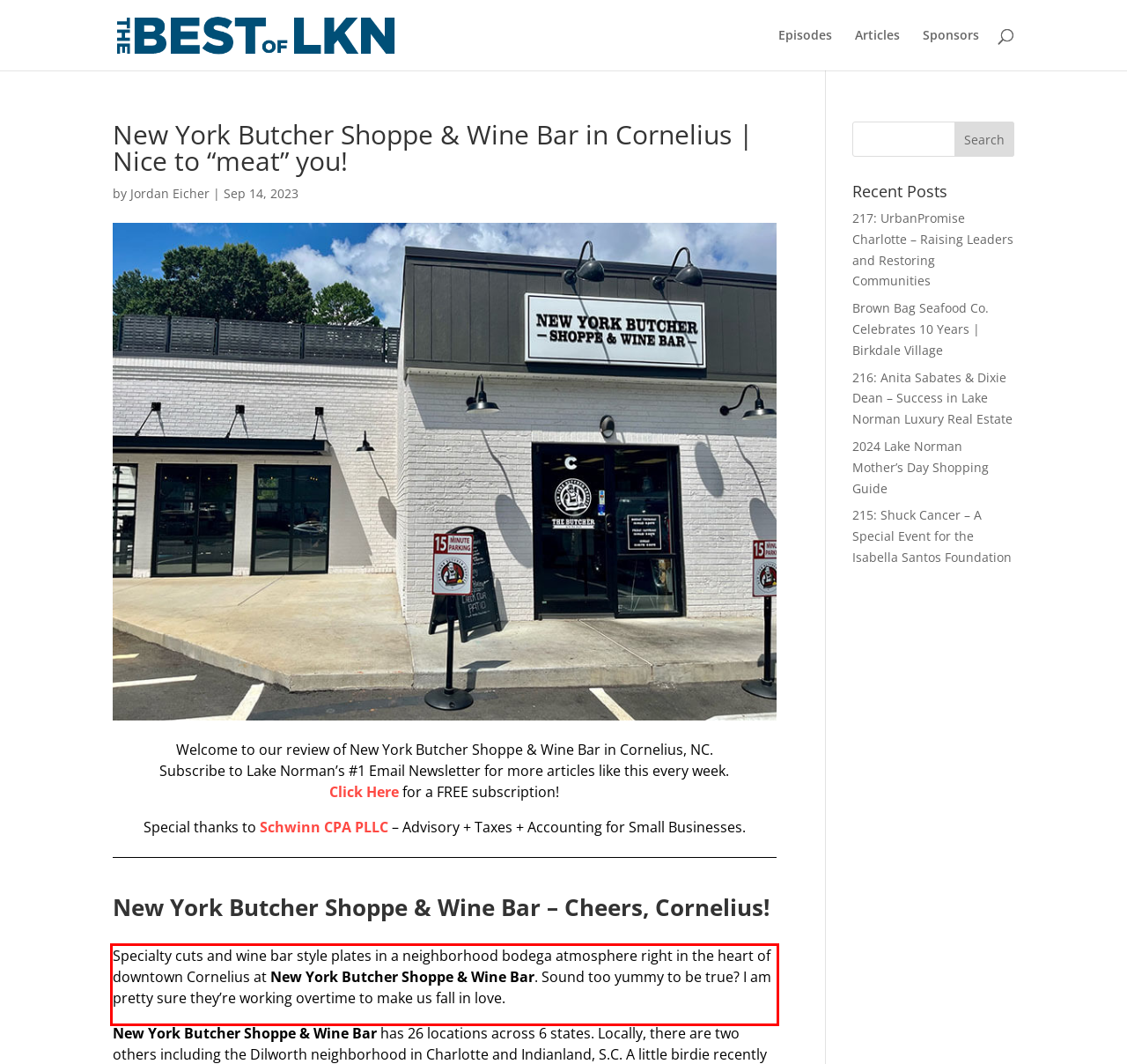Within the provided webpage screenshot, find the red rectangle bounding box and perform OCR to obtain the text content.

Specialty cuts and wine bar style plates in a neighborhood bodega atmosphere right in the heart of downtown Cornelius at New York Butcher Shoppe & Wine Bar. Sound too yummy to be true? I am pretty sure they’re working overtime to make us fall in love.